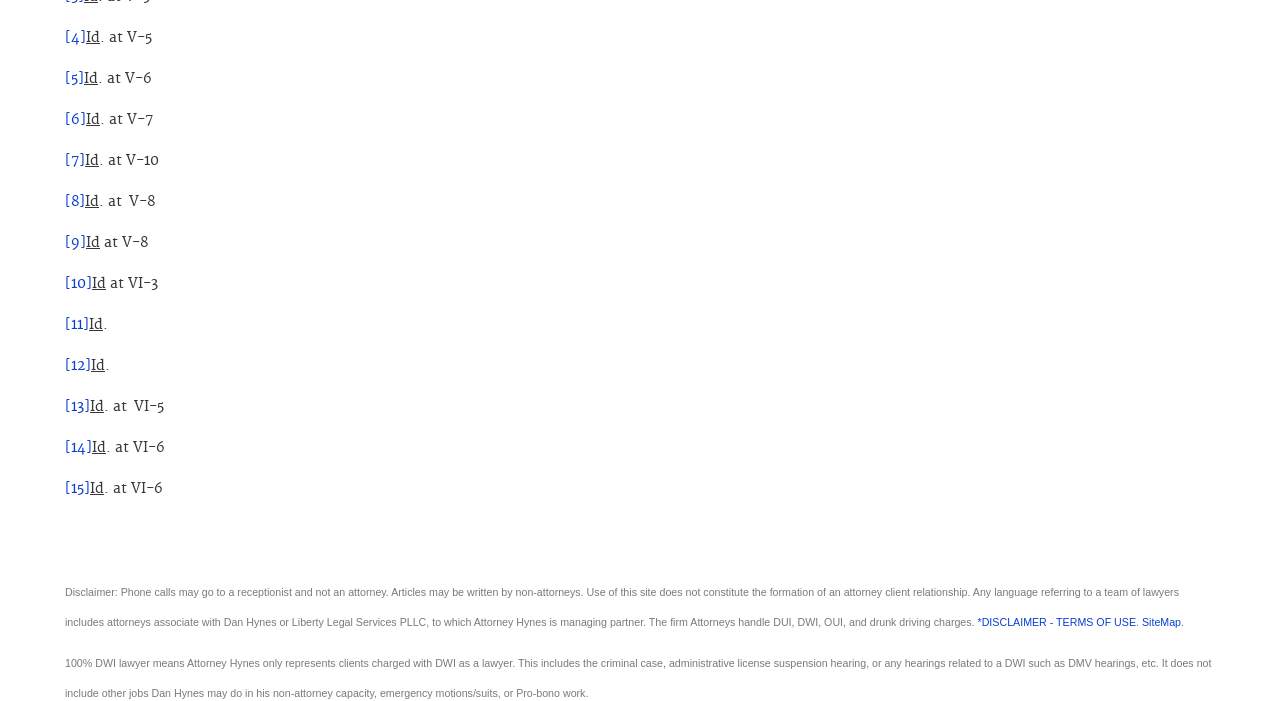What is the purpose of the SiteMap link?
Refer to the image and provide a one-word or short phrase answer.

To navigate the site